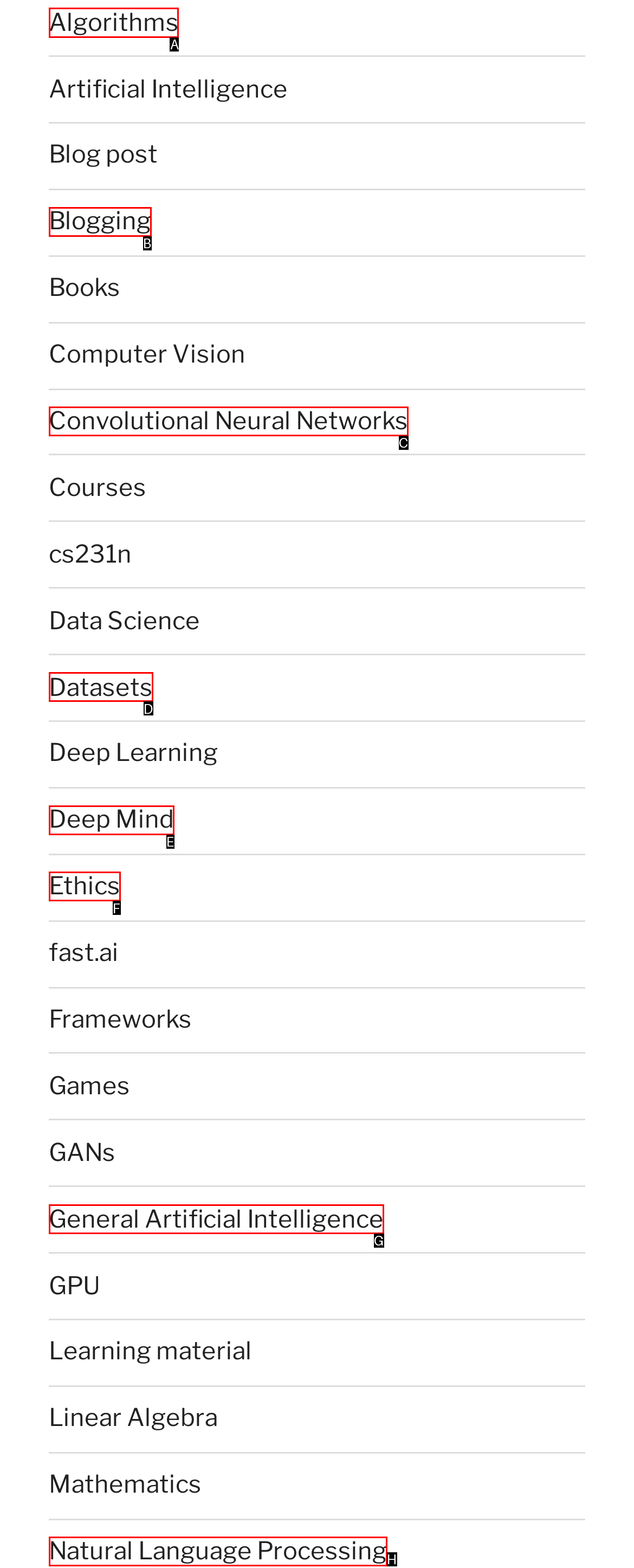Identify the HTML element to select in order to accomplish the following task: Click on Algorithms
Reply with the letter of the chosen option from the given choices directly.

A